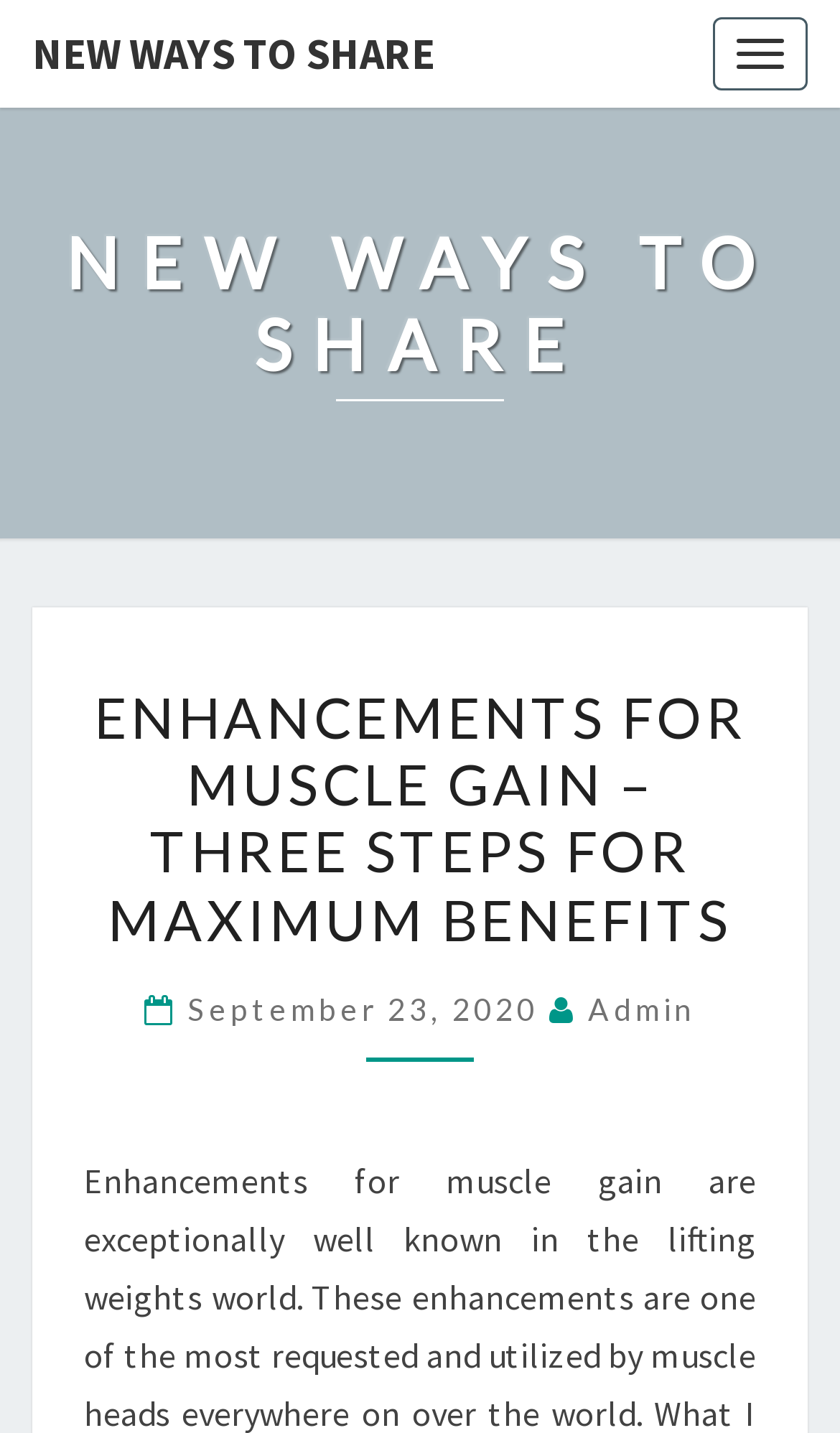Please determine the main heading text of this webpage.

NEW WAYS TO SHARE